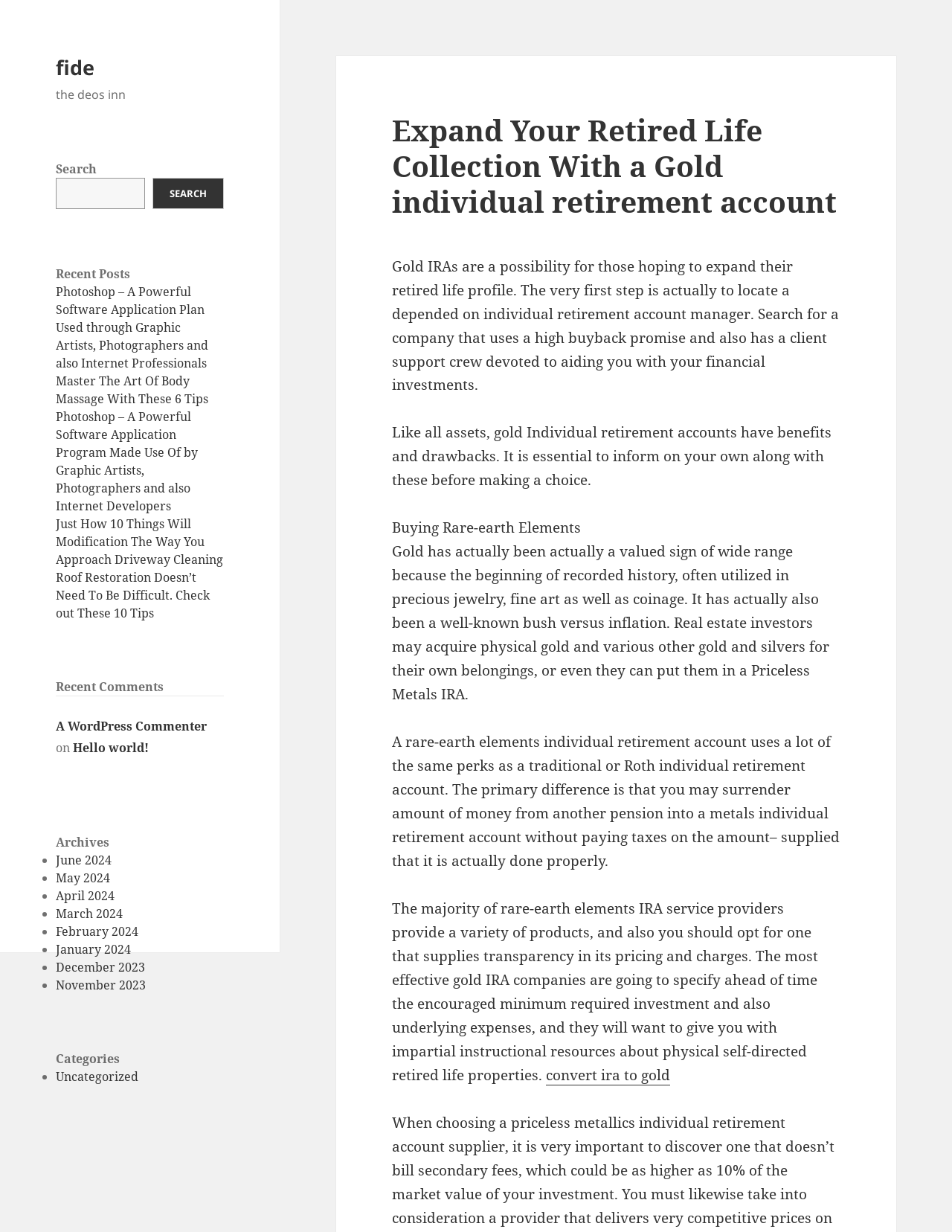Identify the bounding box coordinates for the UI element mentioned here: "March 2024". Provide the coordinates as four float values between 0 and 1, i.e., [left, top, right, bottom].

[0.059, 0.735, 0.129, 0.748]